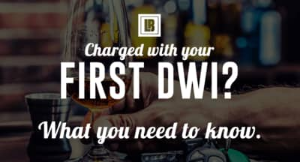Offer a detailed narrative of what is shown in the image.

The image features a compelling and informative design addressing individuals charged with their first DWI (Driving While Intoxicated). It prominently displays the text, "Charged with your FIRST DWI?" followed by "What you need to know," suggesting that the content provides essential information for those navigating this legal issue. The background captures a bar setting, with a focus on a hand holding a glass, which adds a relatable and pragmatic context to the subject of alcohol consumption and legal ramifications. The overall graphic engages viewers with its clear message and visually appealing layout, aiming to inform and assist those facing such circumstances.